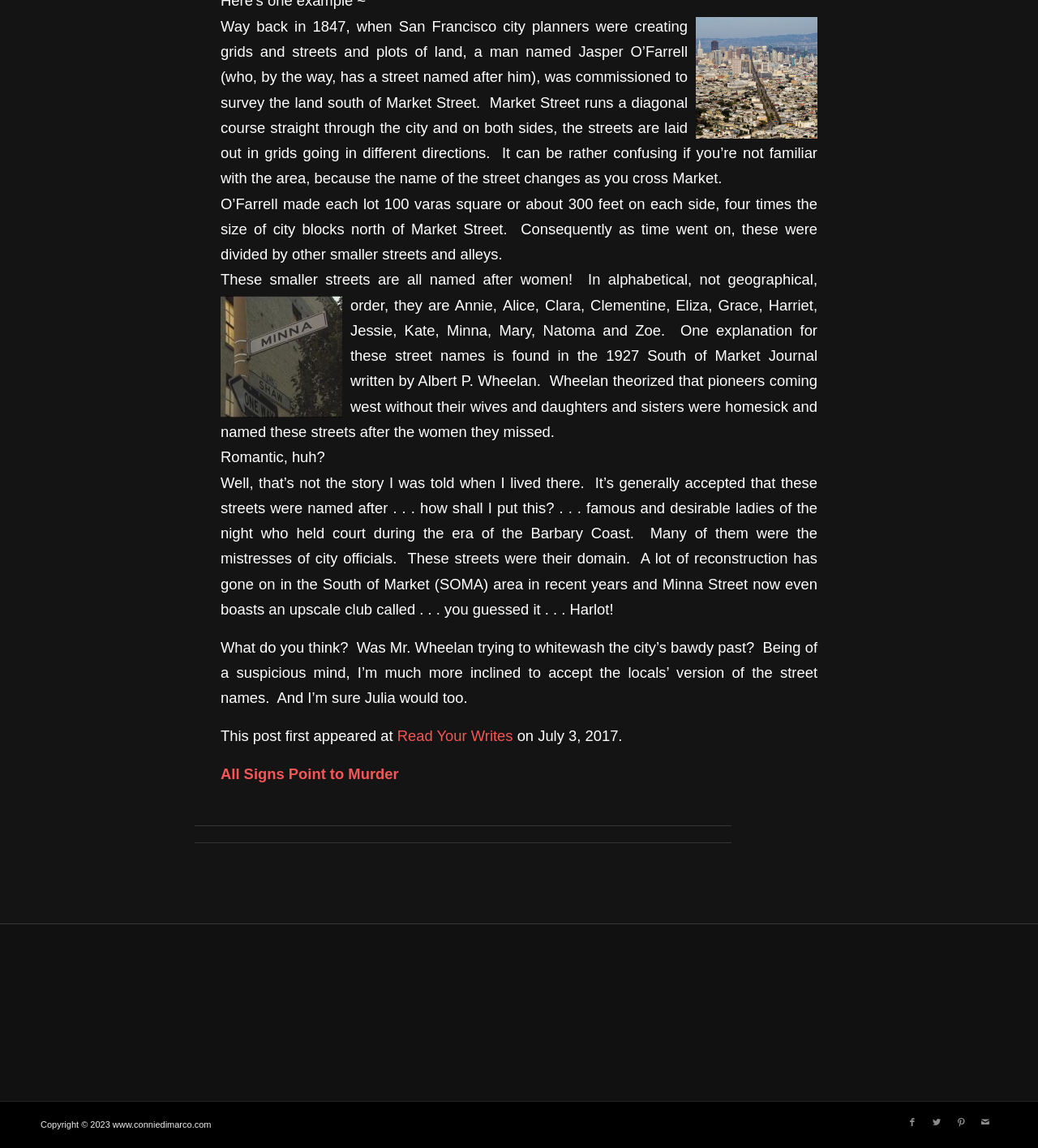Based on the element description Read Your Writes, identify the bounding box of the UI element in the given webpage screenshot. The coordinates should be in the format (top-left x, top-left y, bottom-right x, bottom-right y) and must be between 0 and 1.

[0.383, 0.634, 0.494, 0.648]